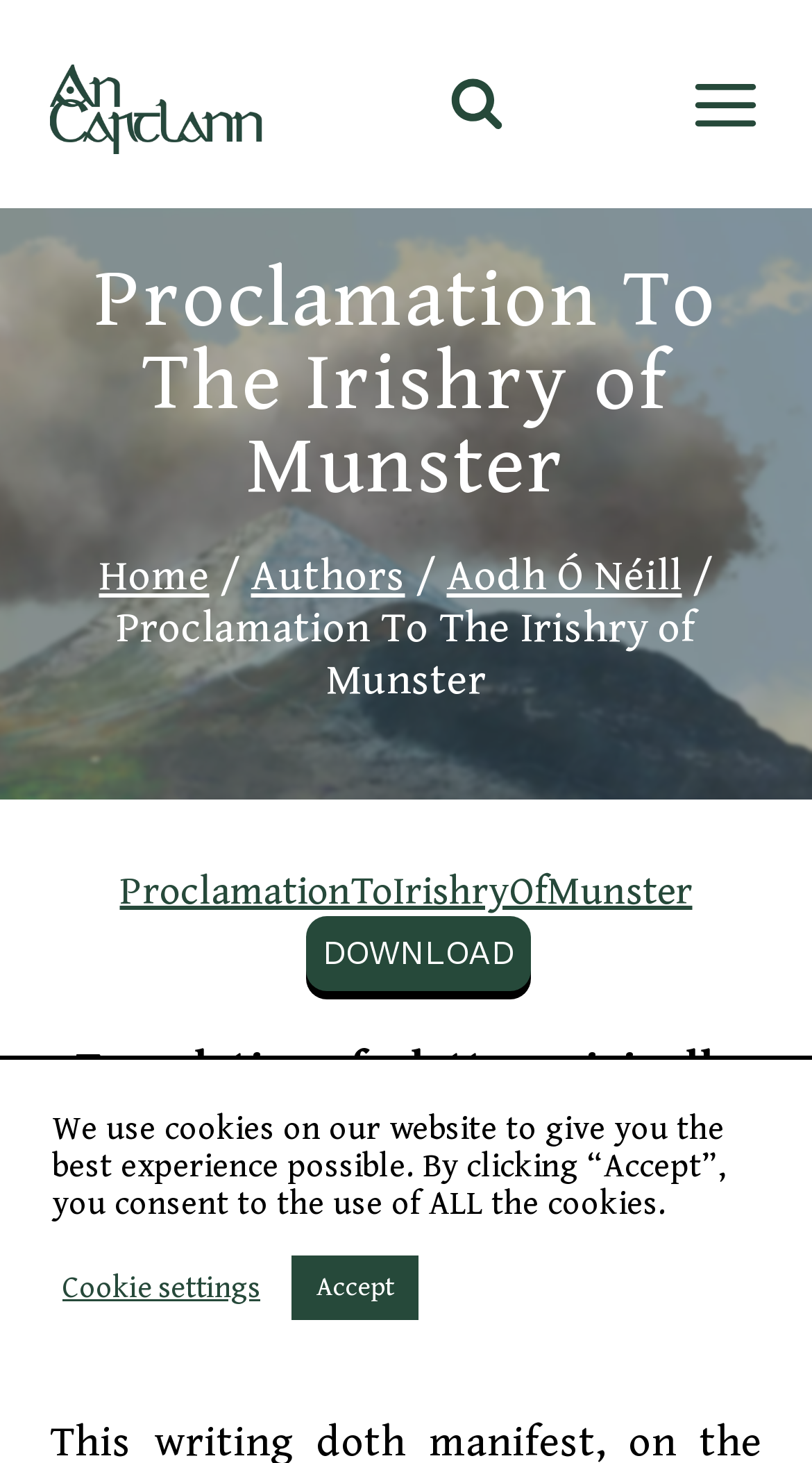Locate the bounding box coordinates of the clickable element to fulfill the following instruction: "view search form". Provide the coordinates as four float numbers between 0 and 1 in the format [left, top, right, bottom].

[0.553, 0.053, 0.619, 0.09]